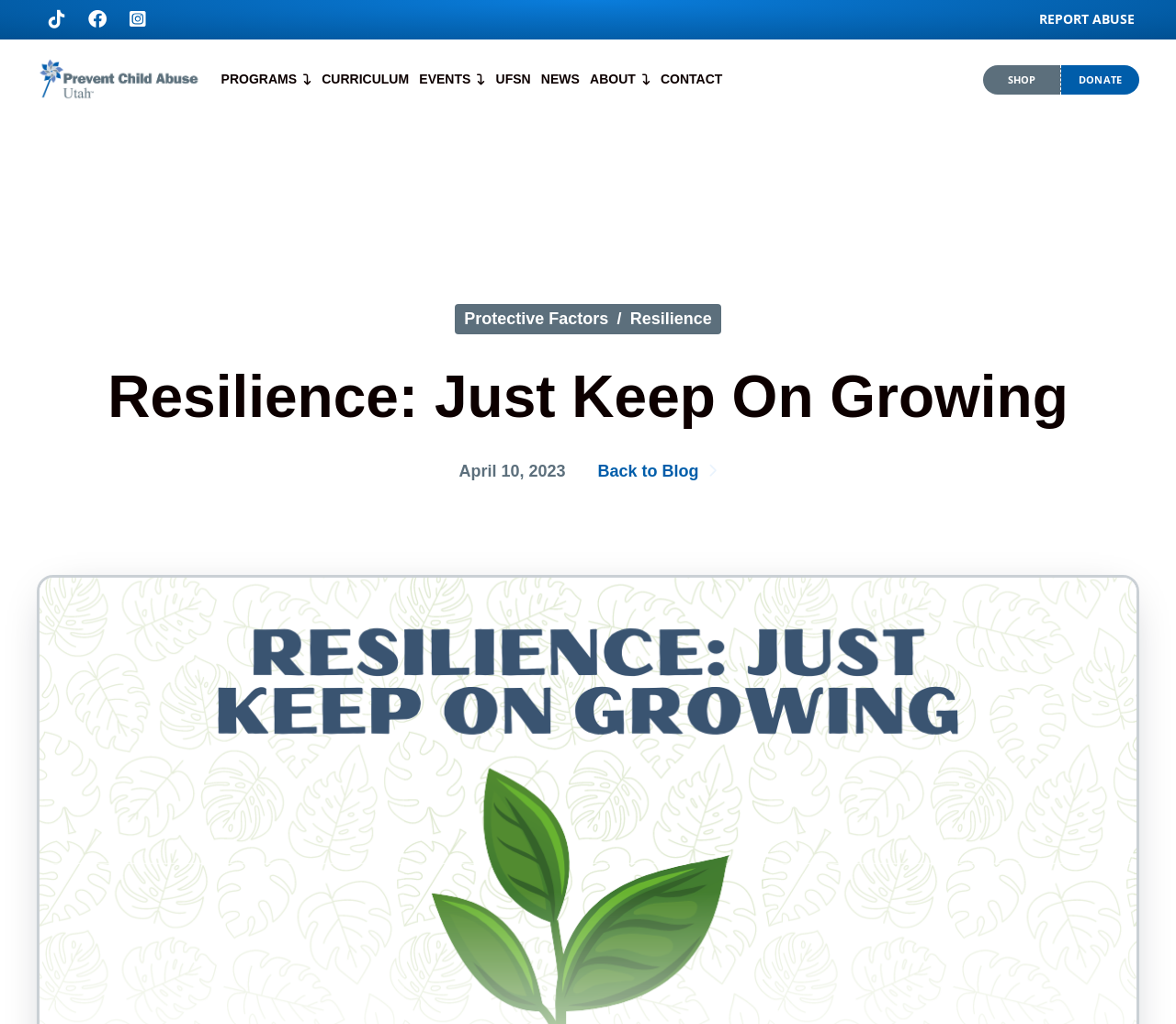Please predict the bounding box coordinates of the element's region where a click is necessary to complete the following instruction: "Go to page 2". The coordinates should be represented by four float numbers between 0 and 1, i.e., [left, top, right, bottom].

None